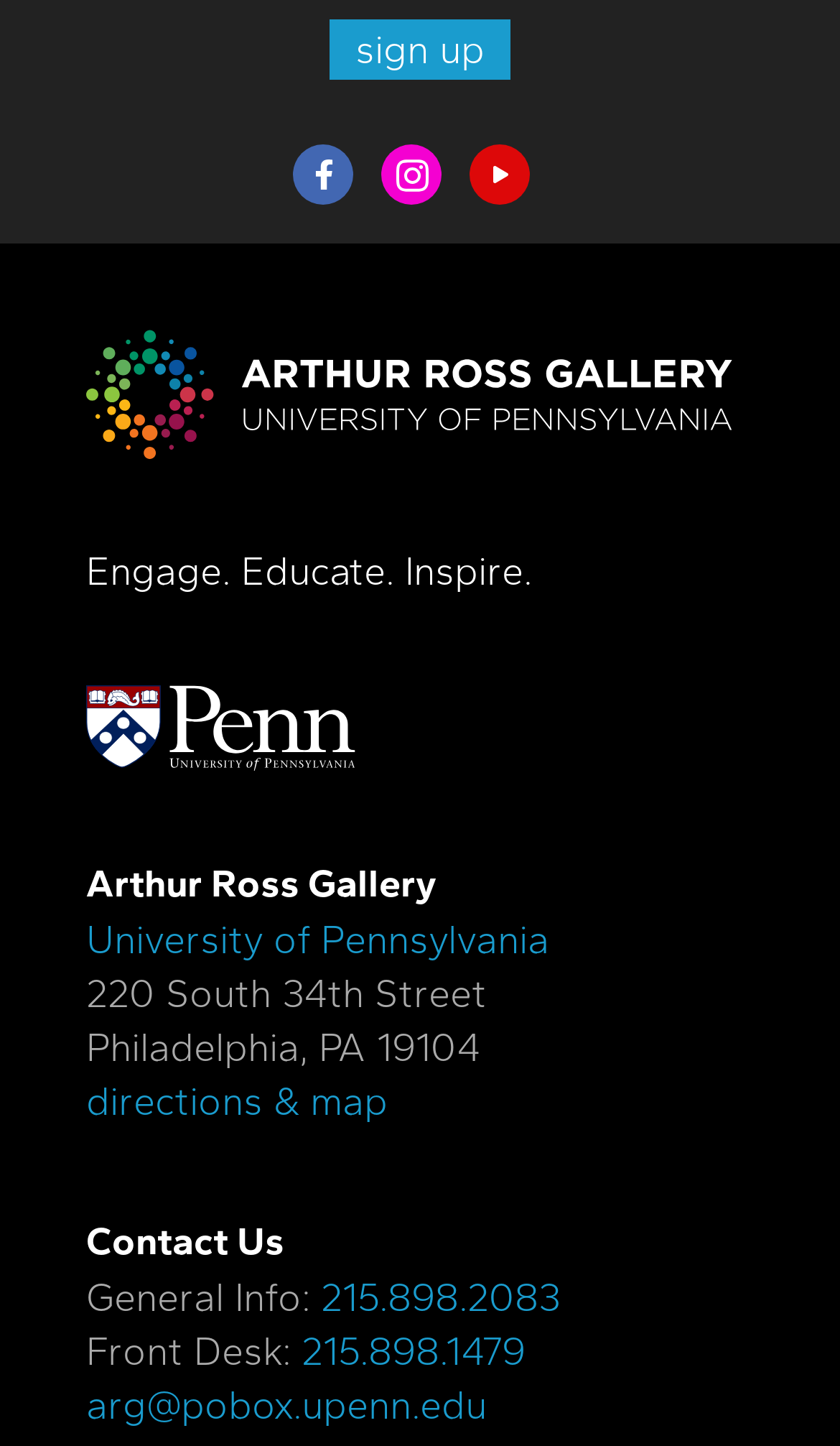Refer to the image and provide an in-depth answer to the question:
What is the email address of the gallery?

The email address of the gallery can be found in the link element with the text 'arg@pobox.upenn.edu'.